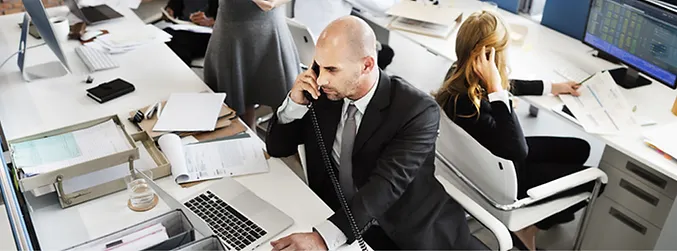What is the woman in the background doing?
Refer to the screenshot and deliver a thorough answer to the question presented.

The woman in the background is engaged in a conversation, and as part of her duties, she is managing documents, which is likely related to her role in human resources and payroll.